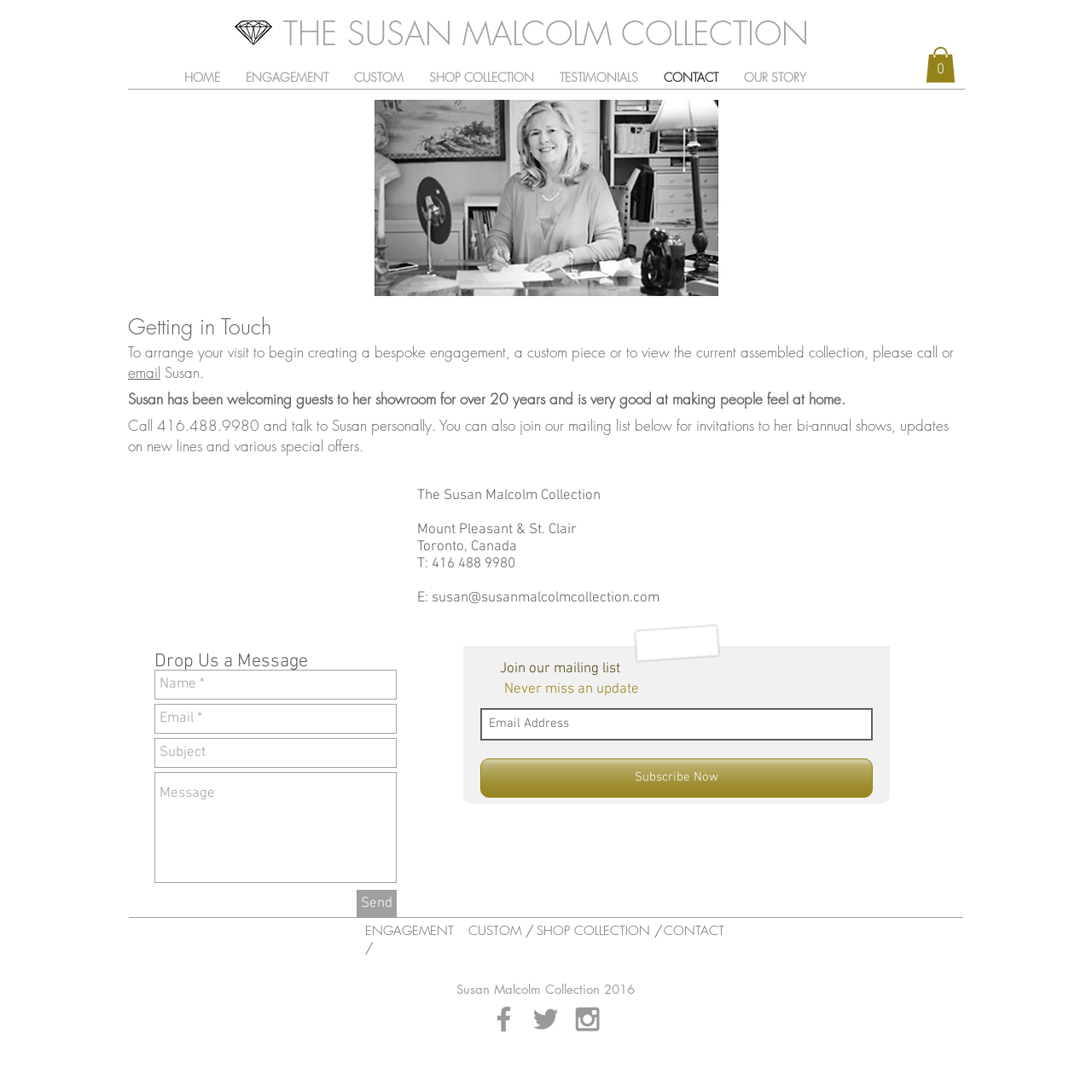What is the email address to contact Susan?
Based on the screenshot, respond with a single word or phrase.

susan@susanmalcolmcollection.com